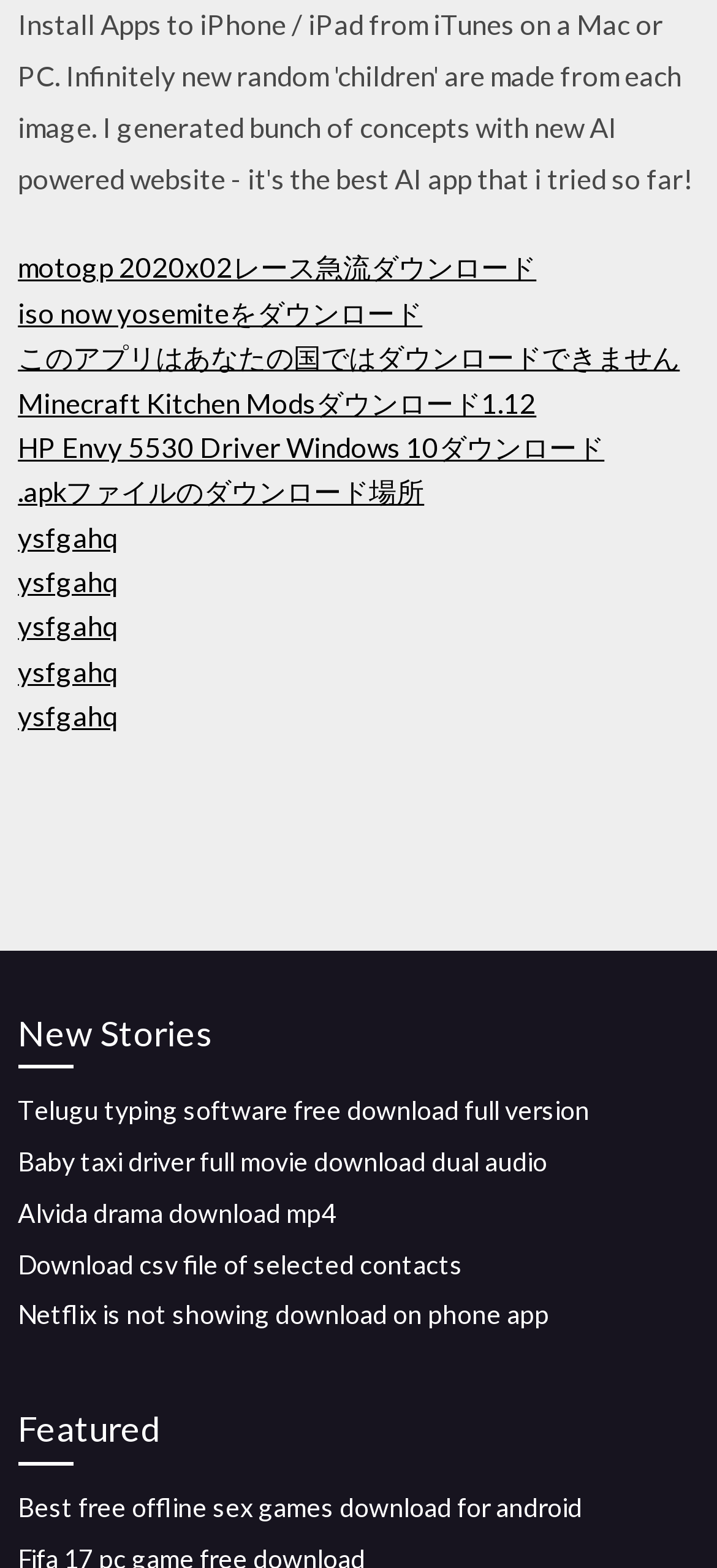What is the category of the 'New Stories' section?
Respond with a short answer, either a single word or a phrase, based on the image.

Downloads